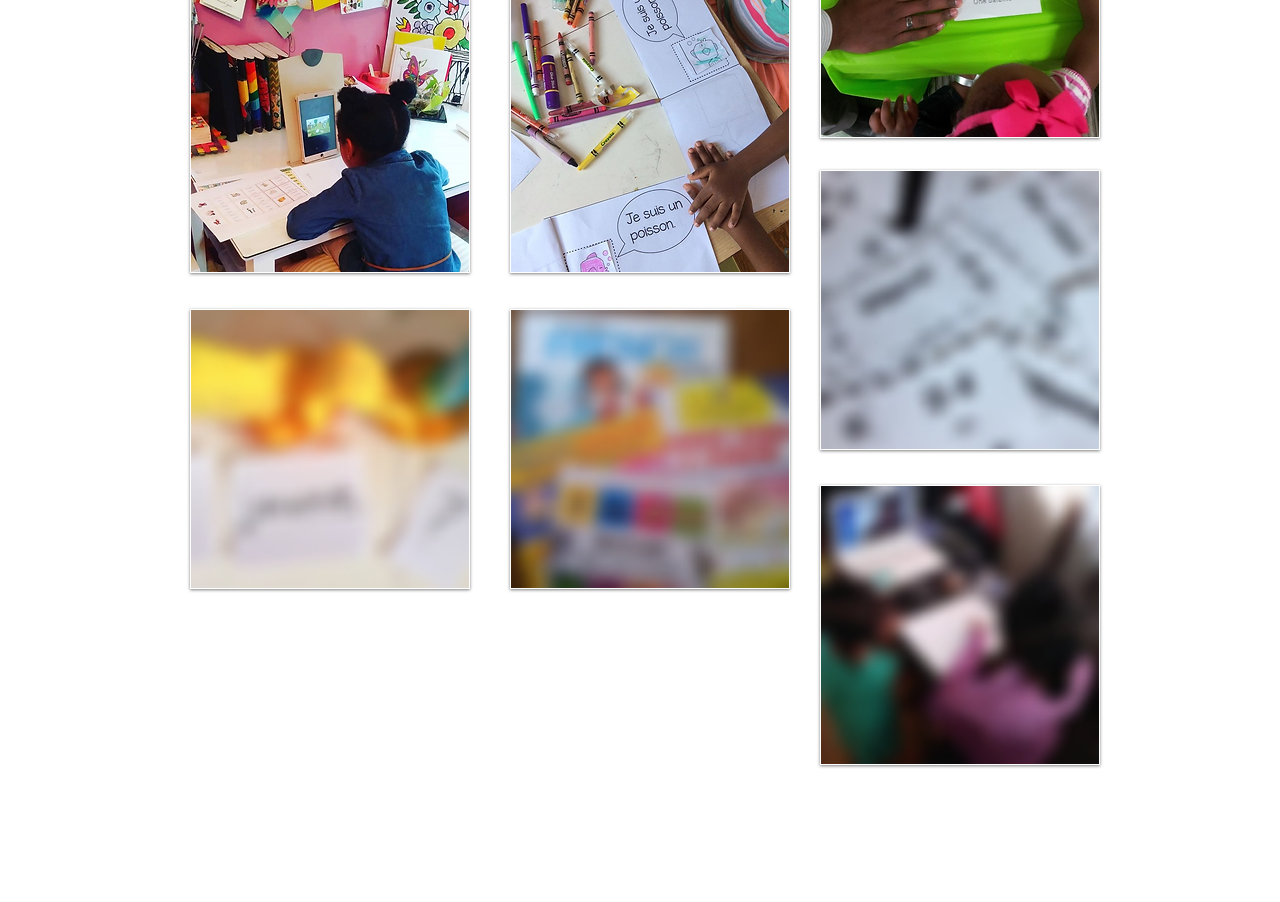Please give a succinct answer to the question in one word or phrase:
What is the position of the image with the text 'Learning French As A Family - www.SorinaFant.com'?

Top-right